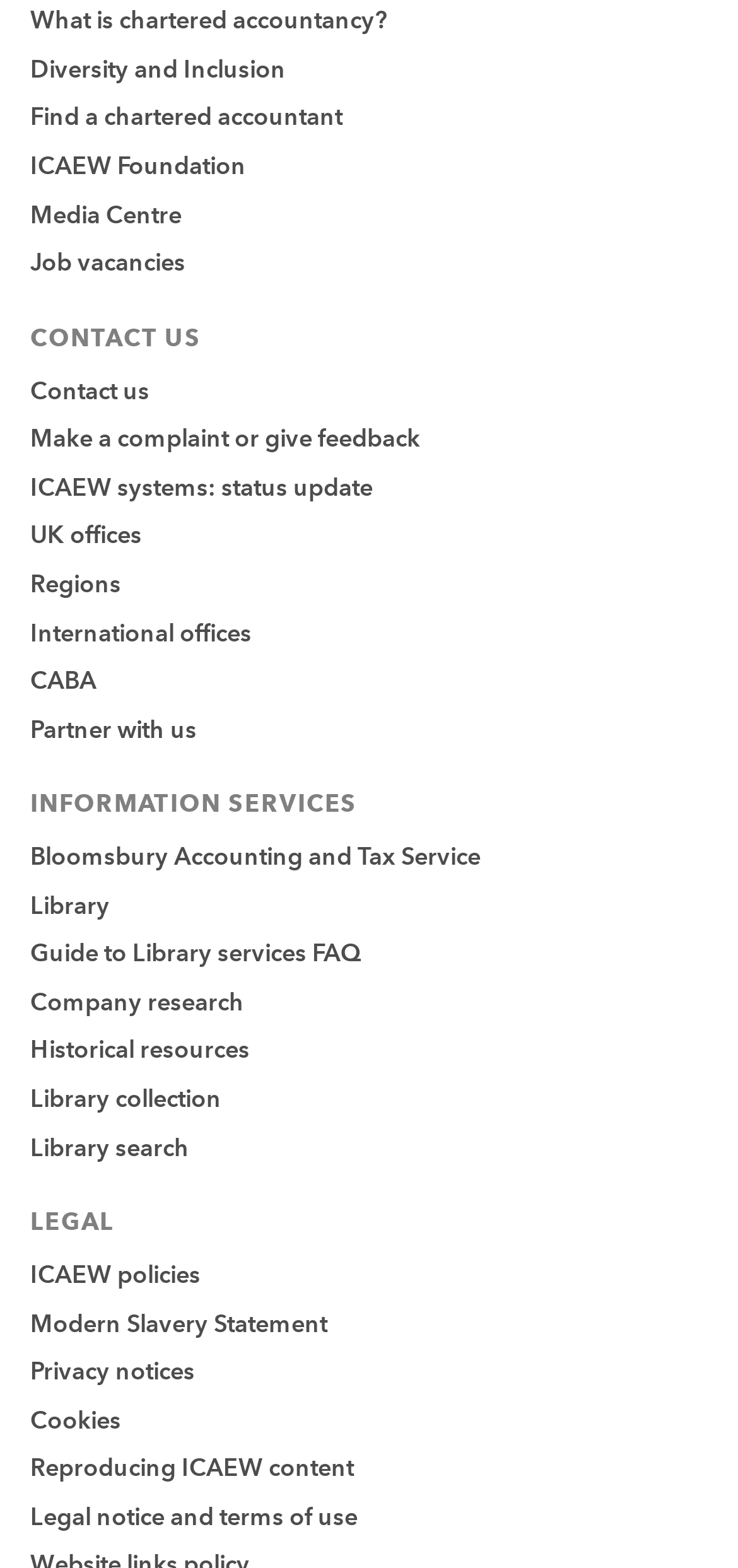Specify the bounding box coordinates of the element's region that should be clicked to achieve the following instruction: "Find a chartered accountant". The bounding box coordinates consist of four float numbers between 0 and 1, in the format [left, top, right, bottom].

[0.041, 0.066, 0.464, 0.085]